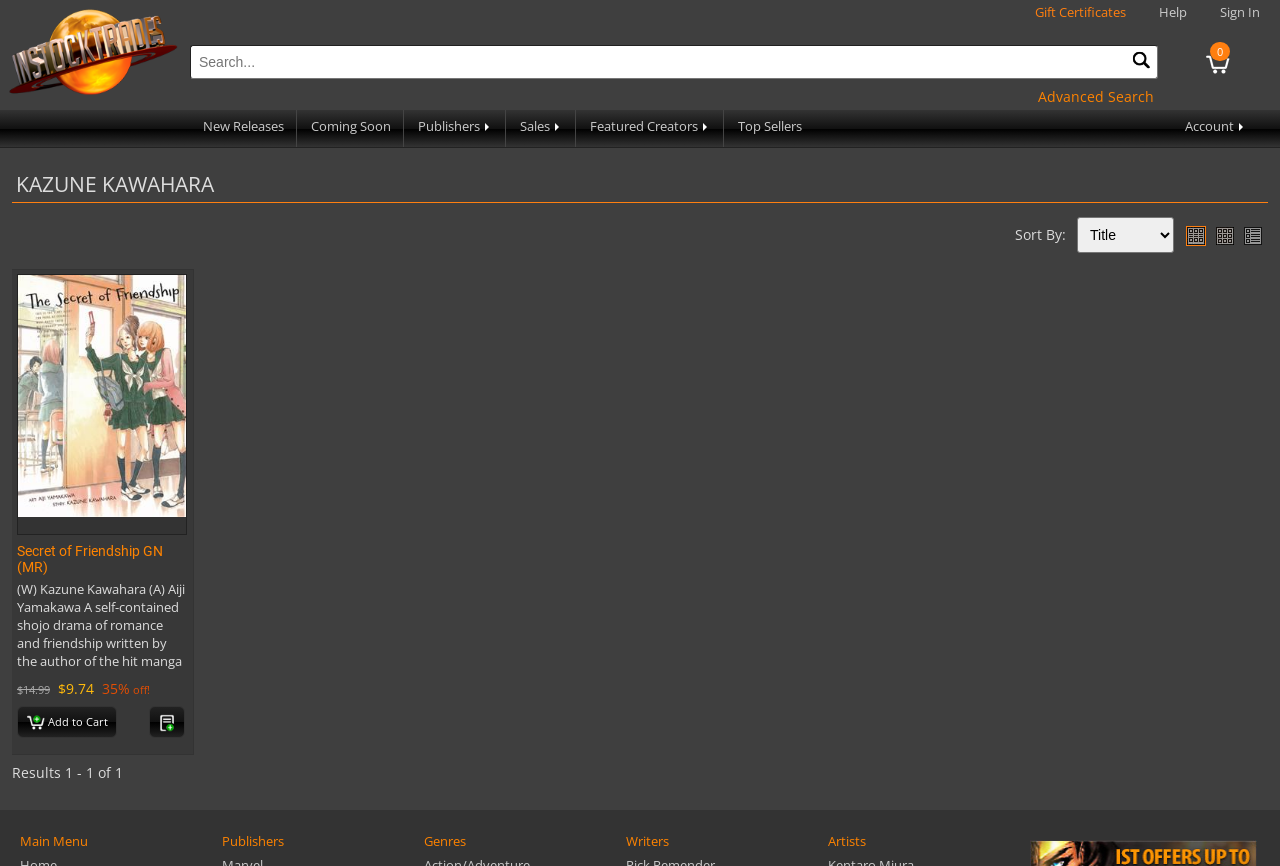Kindly determine the bounding box coordinates for the area that needs to be clicked to execute this instruction: "Search for a book".

[0.148, 0.052, 0.905, 0.091]